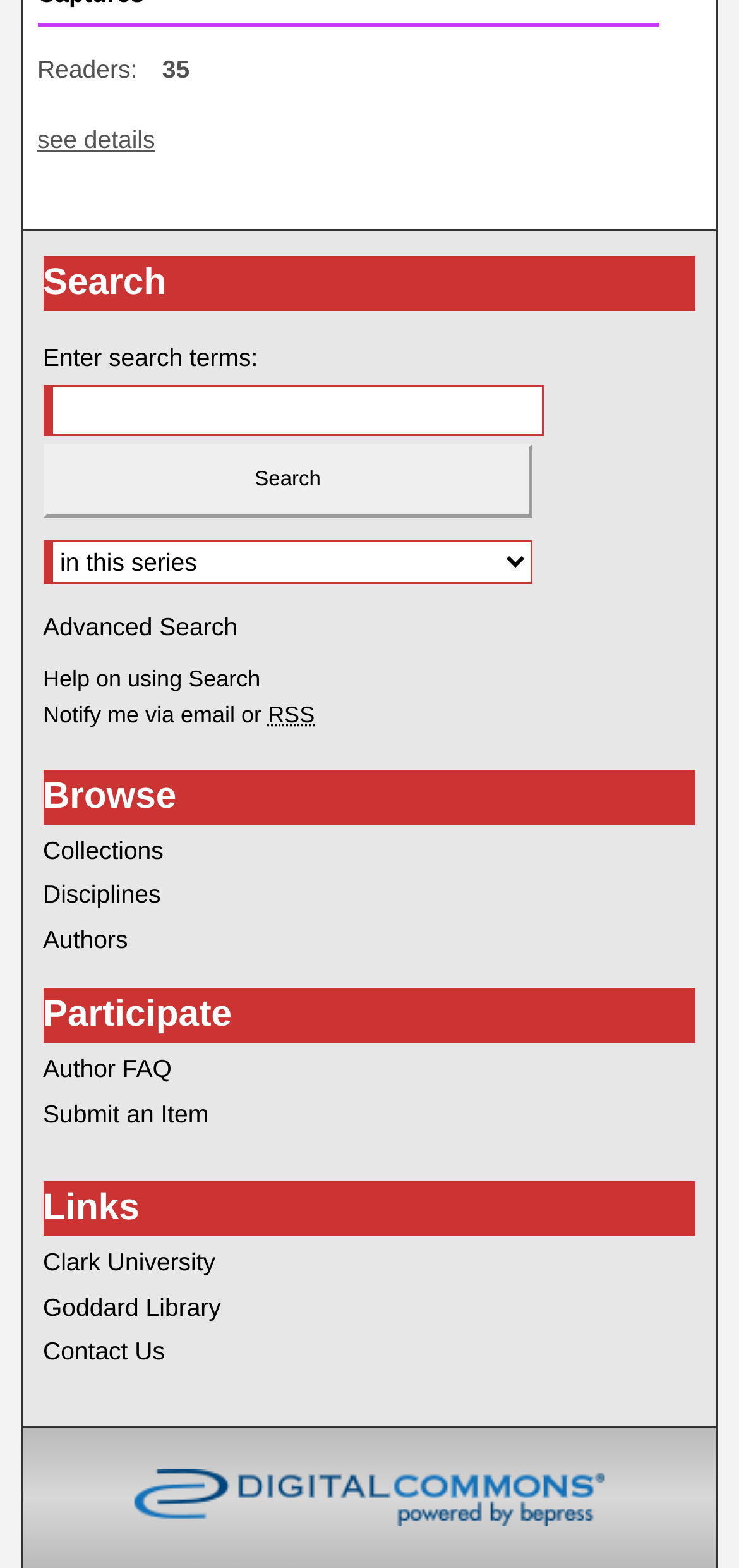What is the first link under the 'Links' heading?
Please describe in detail the information shown in the image to answer the question.

The first link under the 'Links' heading is 'Clark University', which is located above the 'Goddard Library' link.